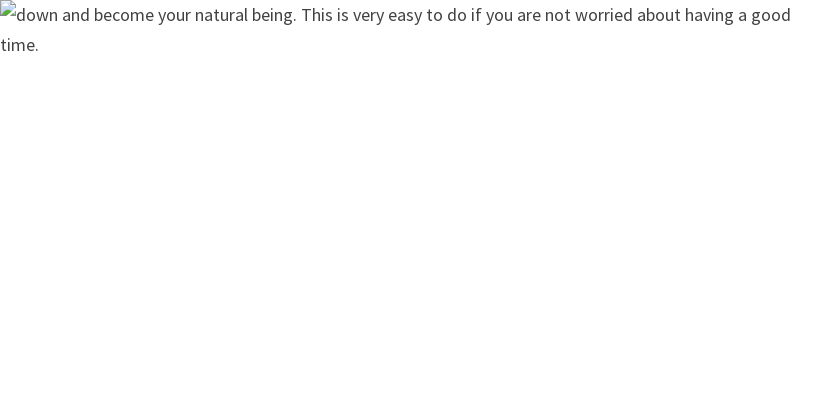Provide a brief response to the question below using a single word or phrase: 
Does the quote emphasize self-acceptance?

Yes